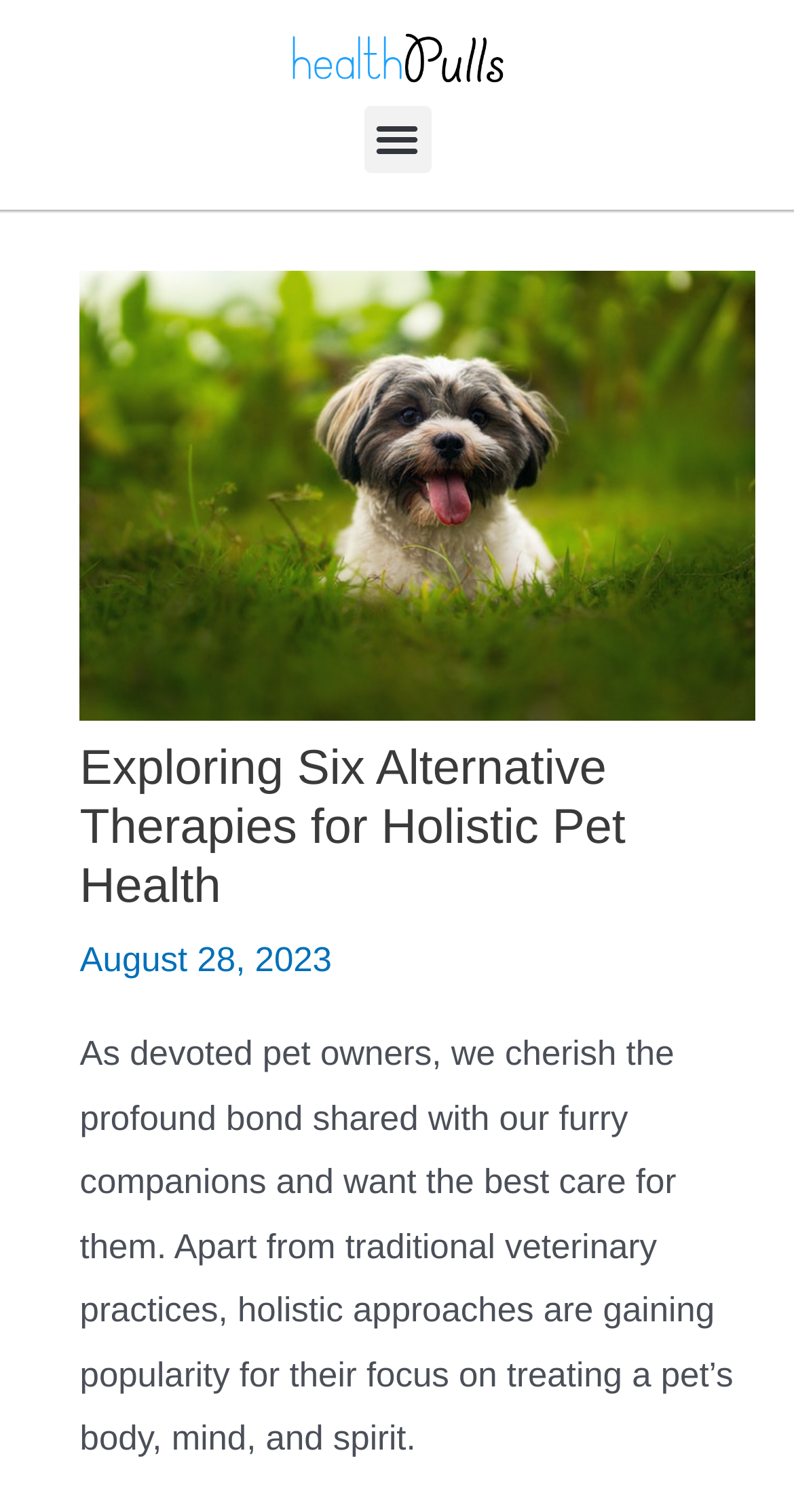Provide a brief response using a word or short phrase to this question:
What is the logo of the website?

HealthPulls logo